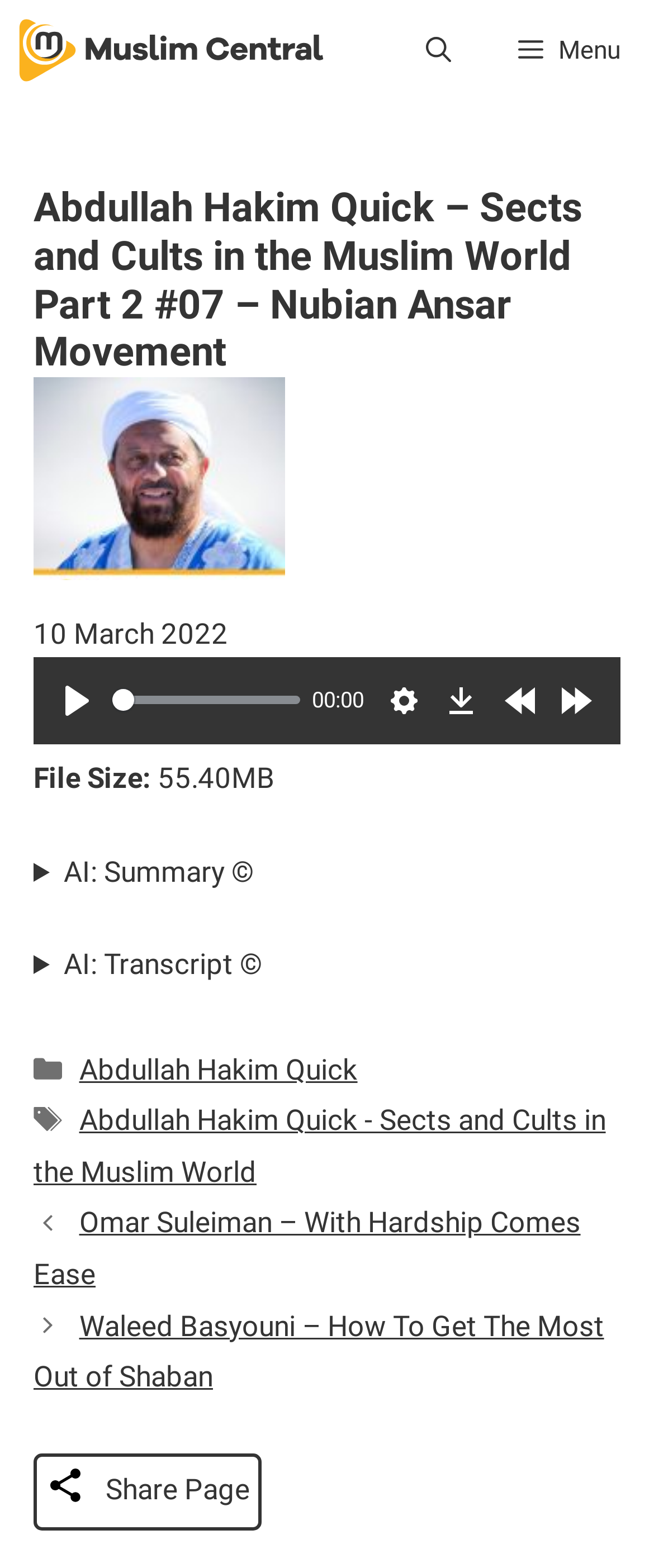Identify the bounding box coordinates of the clickable region to carry out the given instruction: "Play the audio lecture".

[0.077, 0.429, 0.159, 0.464]